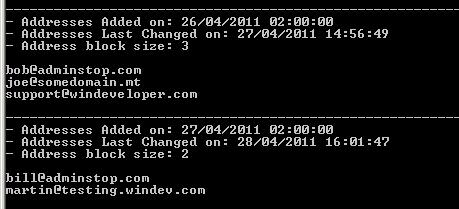How many email addresses are in the second batch?
Using the image, give a concise answer in the form of a single word or short phrase.

Two